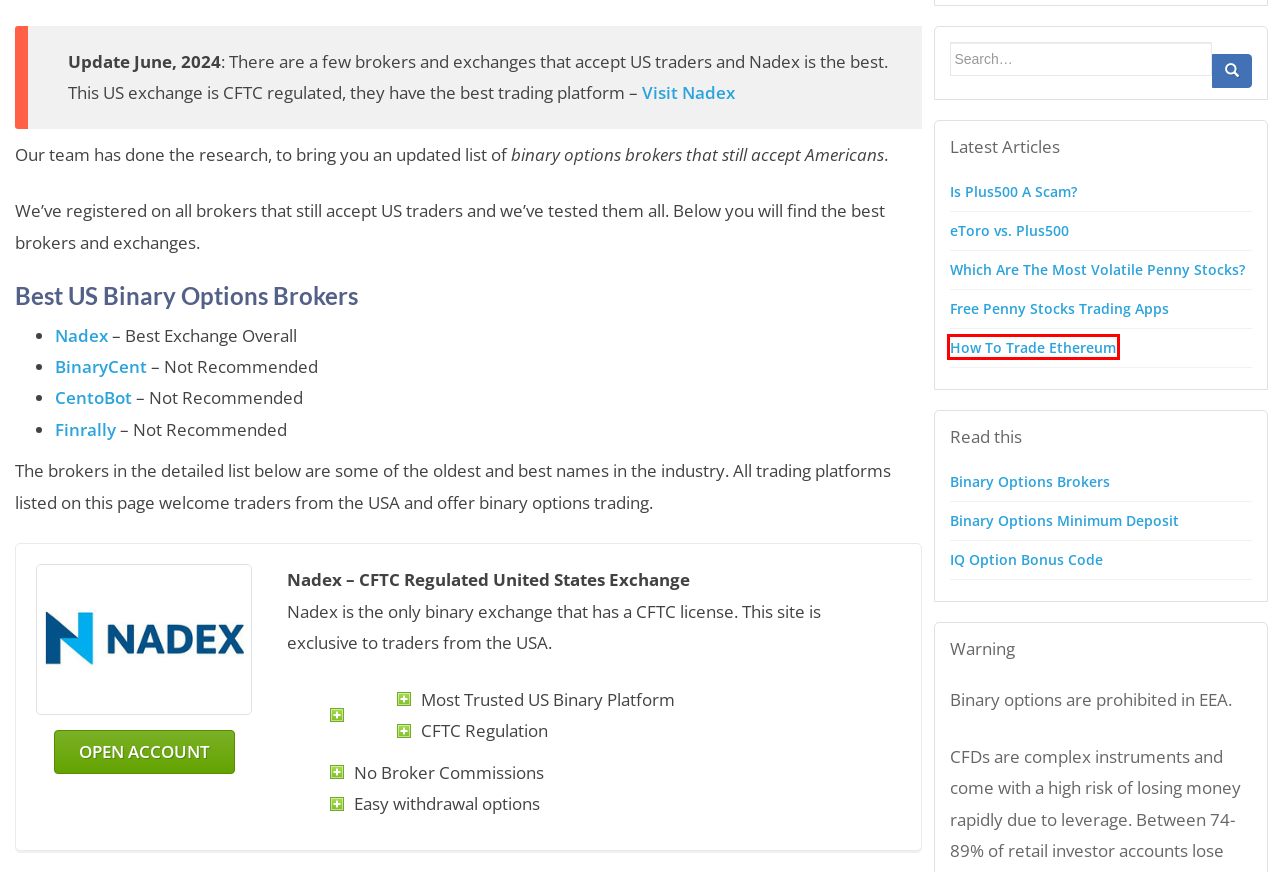With the provided webpage screenshot containing a red bounding box around a UI element, determine which description best matches the new webpage that appears after clicking the selected element. The choices are:
A. Best Binary Options Brokers - 60+ Brokers Tested
B. How To Buy Cryptocurrencies on Revolut
C. Minimum Deposit Binary Options (2024) - Low Deposit Binary Brokers
D. How To Trade Ethereum - Simple 5 Steps Explained (Beginner Friendly)
E. IQ Option Promo Code - How We Trade
F. Binary Options Broker Scam And Fraud
G. Nadex Review 2024 - Regulated US Binary Options Broker
H. Is Plus500 A Scam? - HowWeTrade.com

D